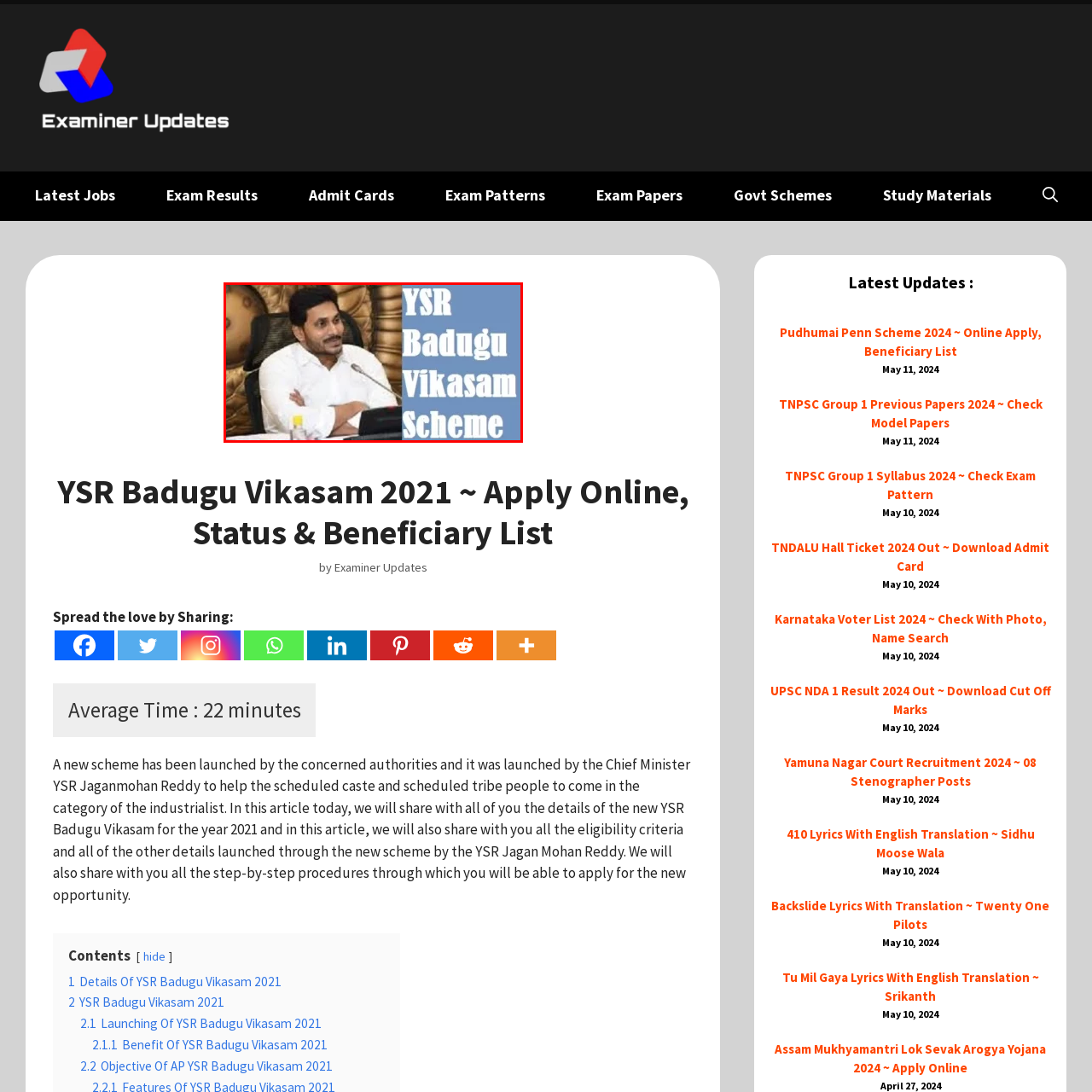Look closely at the section within the red border and give a one-word or brief phrase response to this question: 
What is the name of the scheme?

YSR Badugu Vikasam